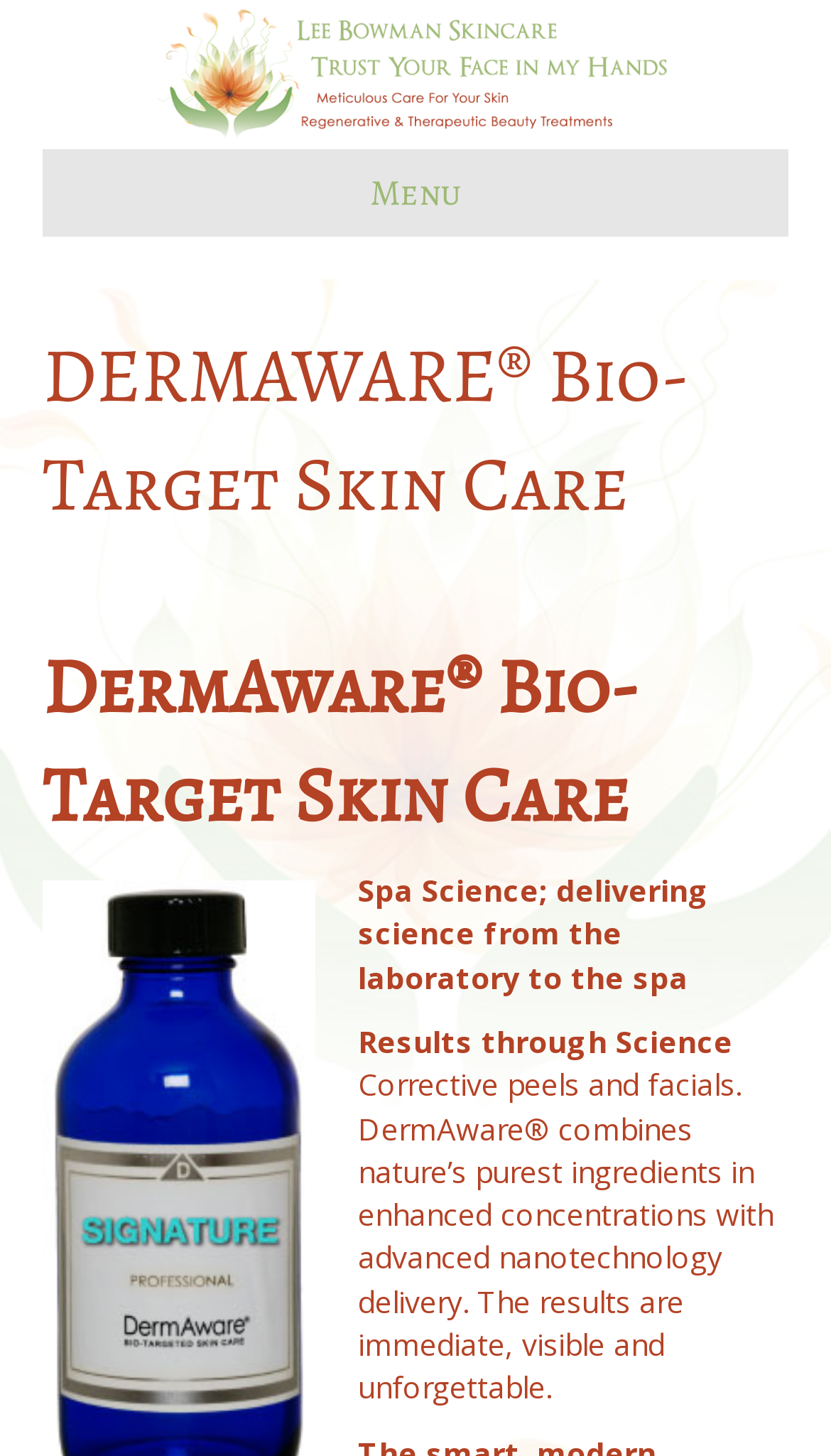Please find the bounding box for the UI element described by: "Menu".

[0.051, 0.102, 0.949, 0.163]